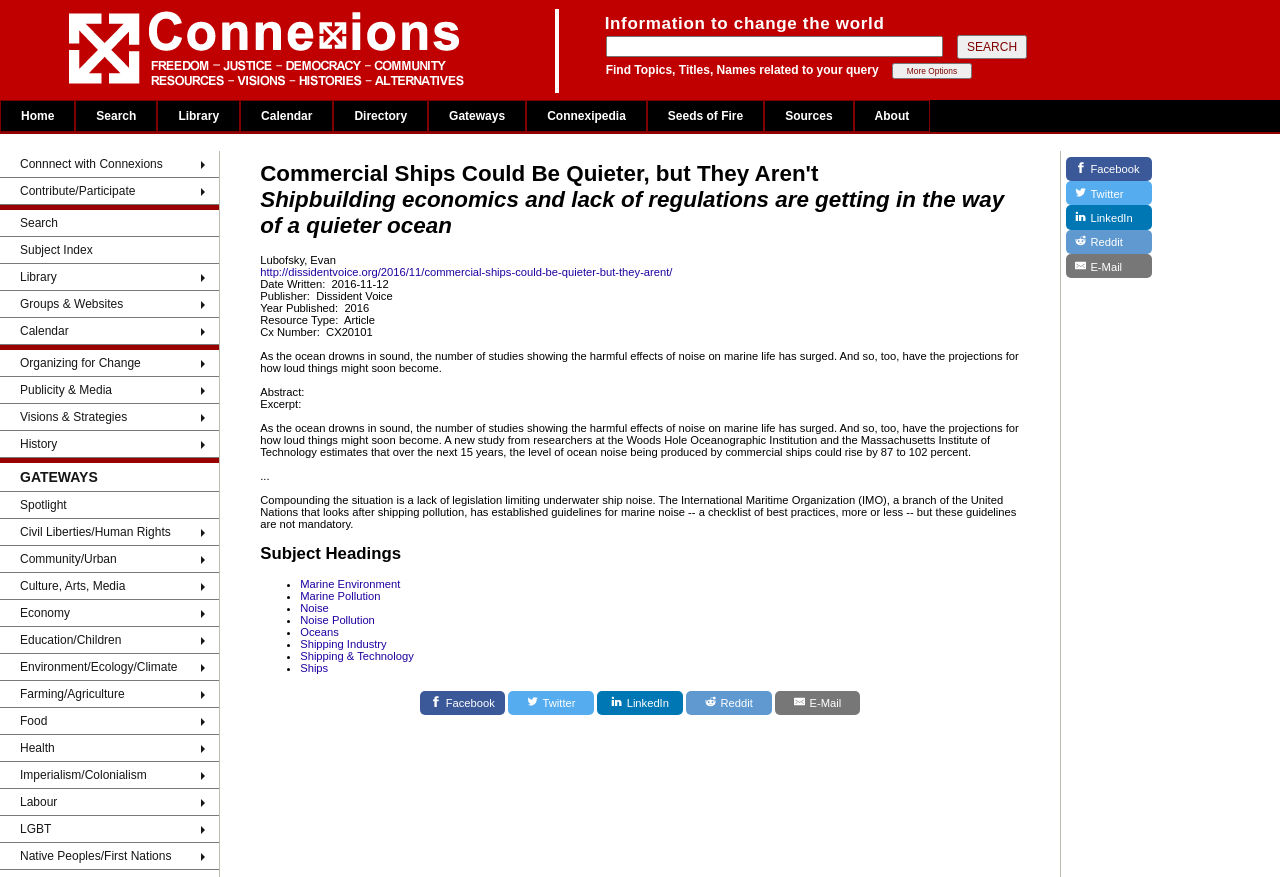Locate the bounding box coordinates of the element that needs to be clicked to carry out the instruction: "Search for a topic". The coordinates should be given as four float numbers ranging from 0 to 1, i.e., [left, top, right, bottom].

[0.473, 0.041, 0.736, 0.065]